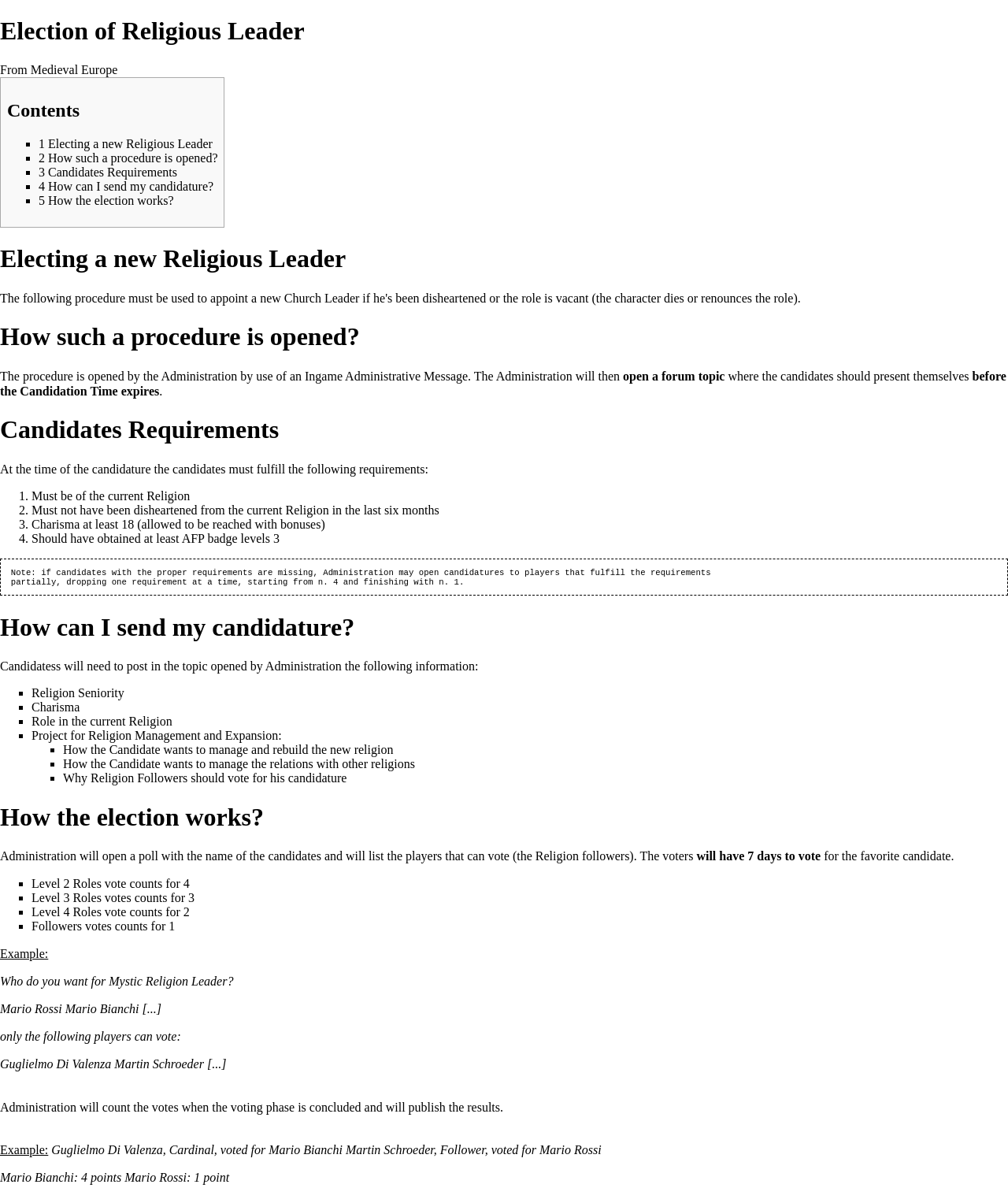Determine the heading of the webpage and extract its text content.

Election of Religious Leader